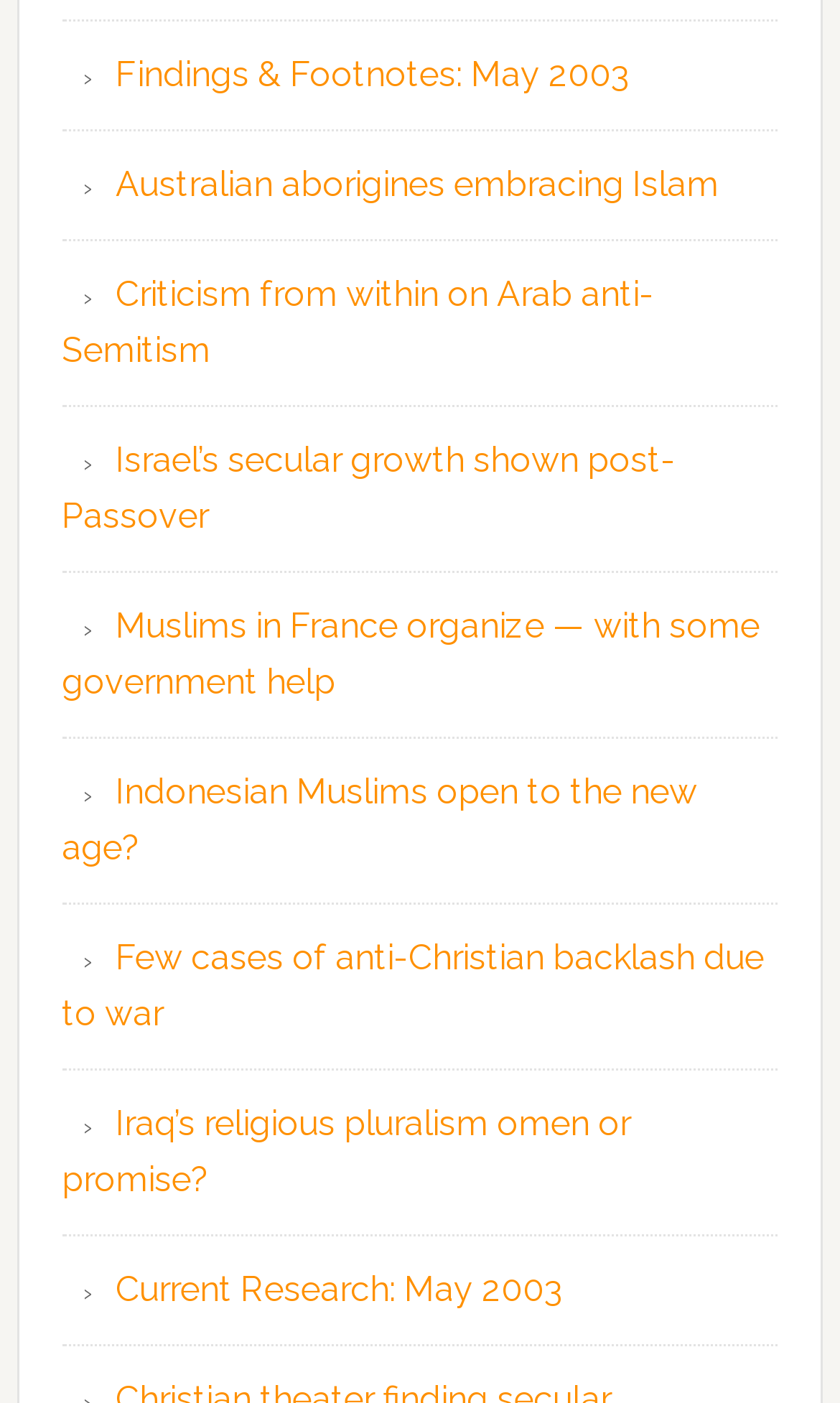What is the first article about?
Give a single word or phrase answer based on the content of the image.

Findings & Footnotes